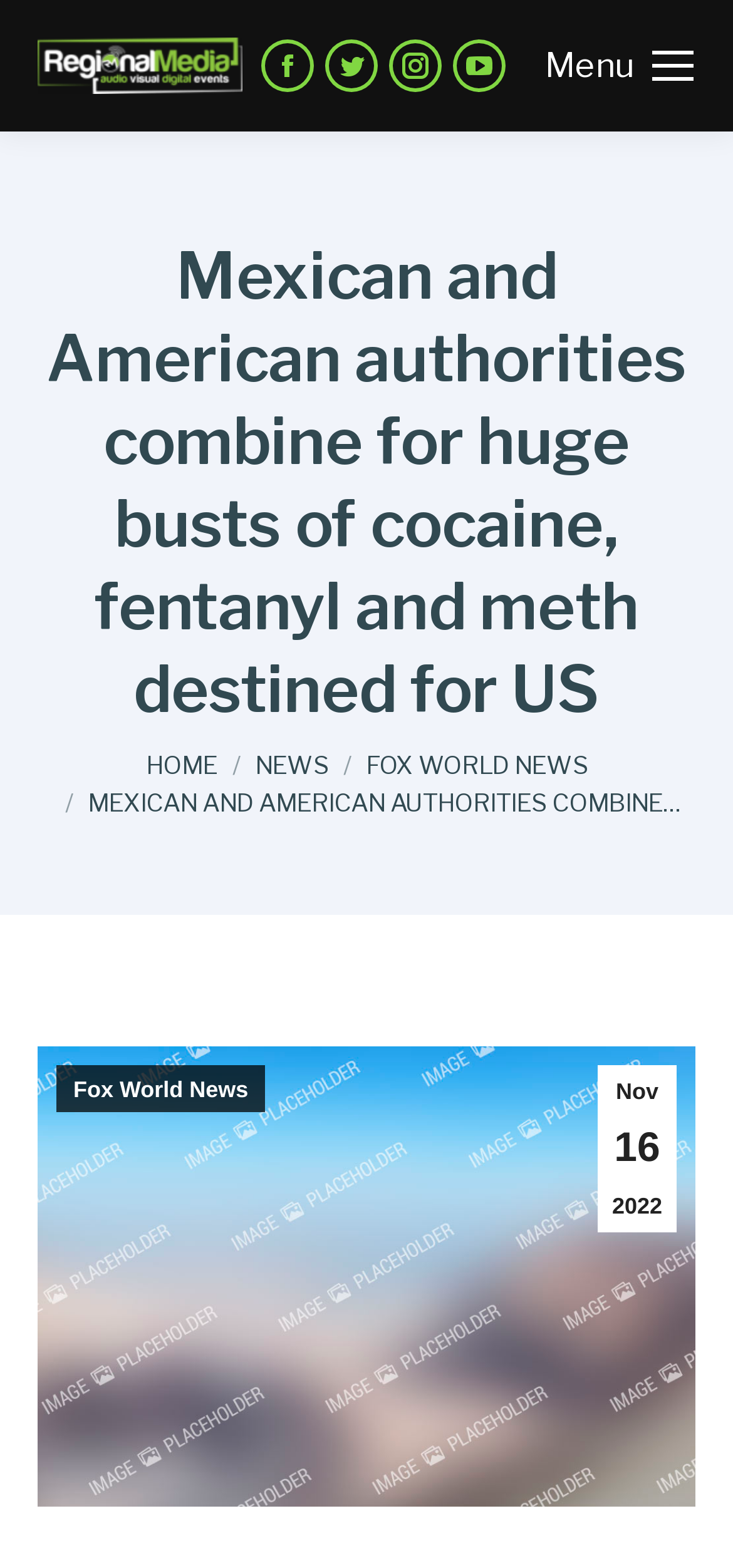Please find the bounding box coordinates of the element that must be clicked to perform the given instruction: "Toggle Primary Navigation". The coordinates should be four float numbers from 0 to 1, i.e., [left, top, right, bottom].

None